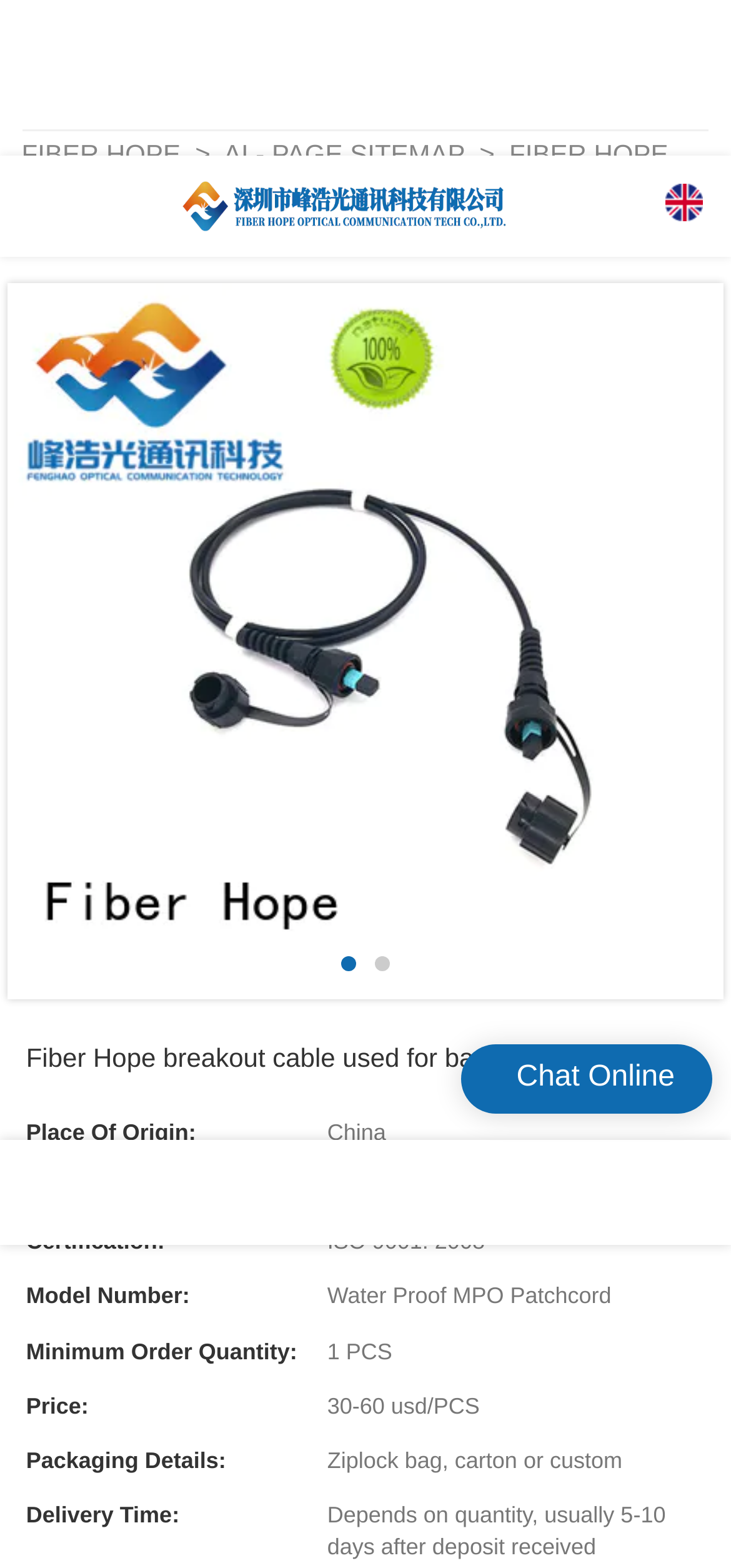Determine and generate the text content of the webpage's headline.

Fiber Hope breakout cable used for basic industry